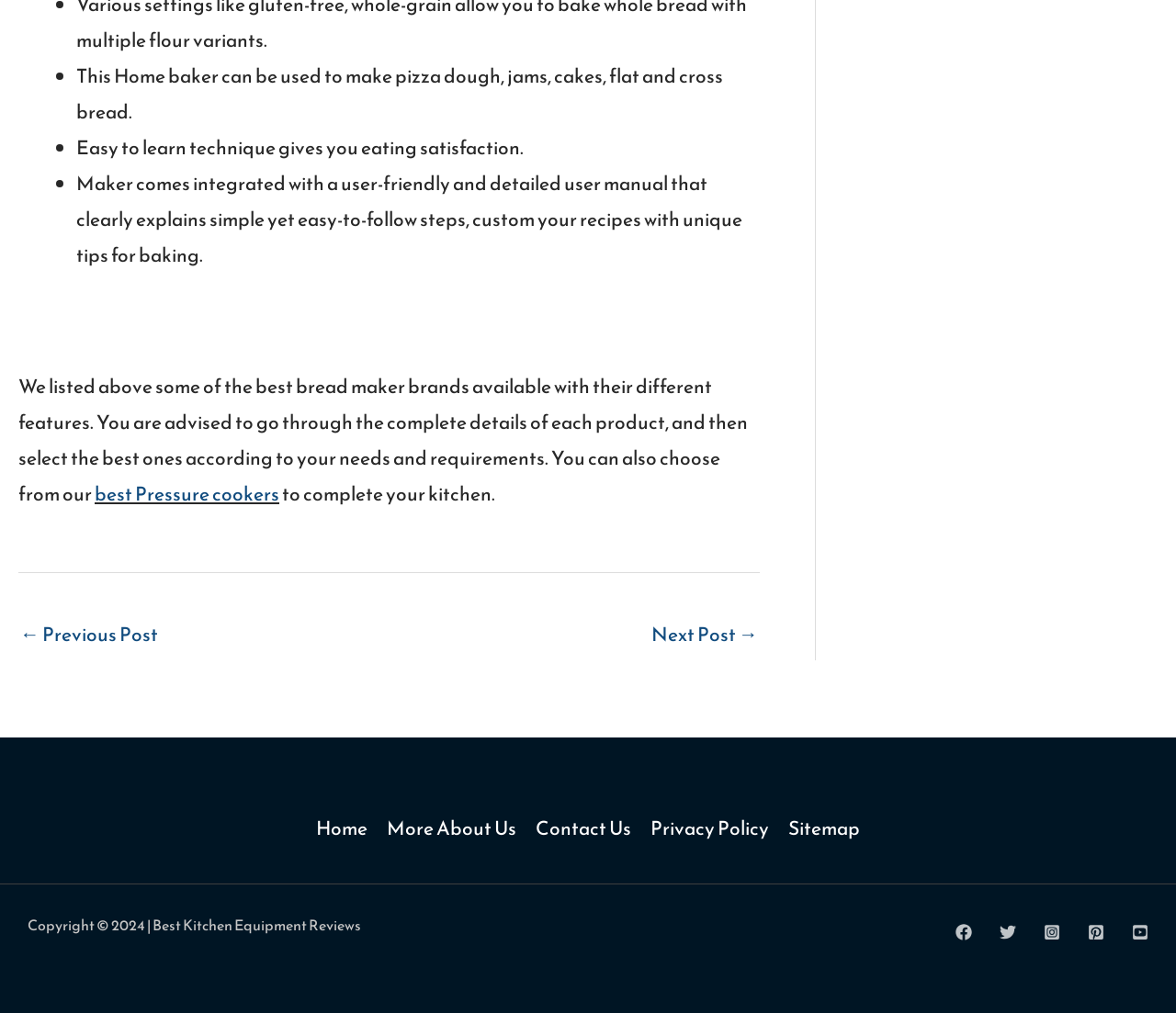Highlight the bounding box coordinates of the region I should click on to meet the following instruction: "Check the Facebook page".

[0.812, 0.912, 0.827, 0.928]